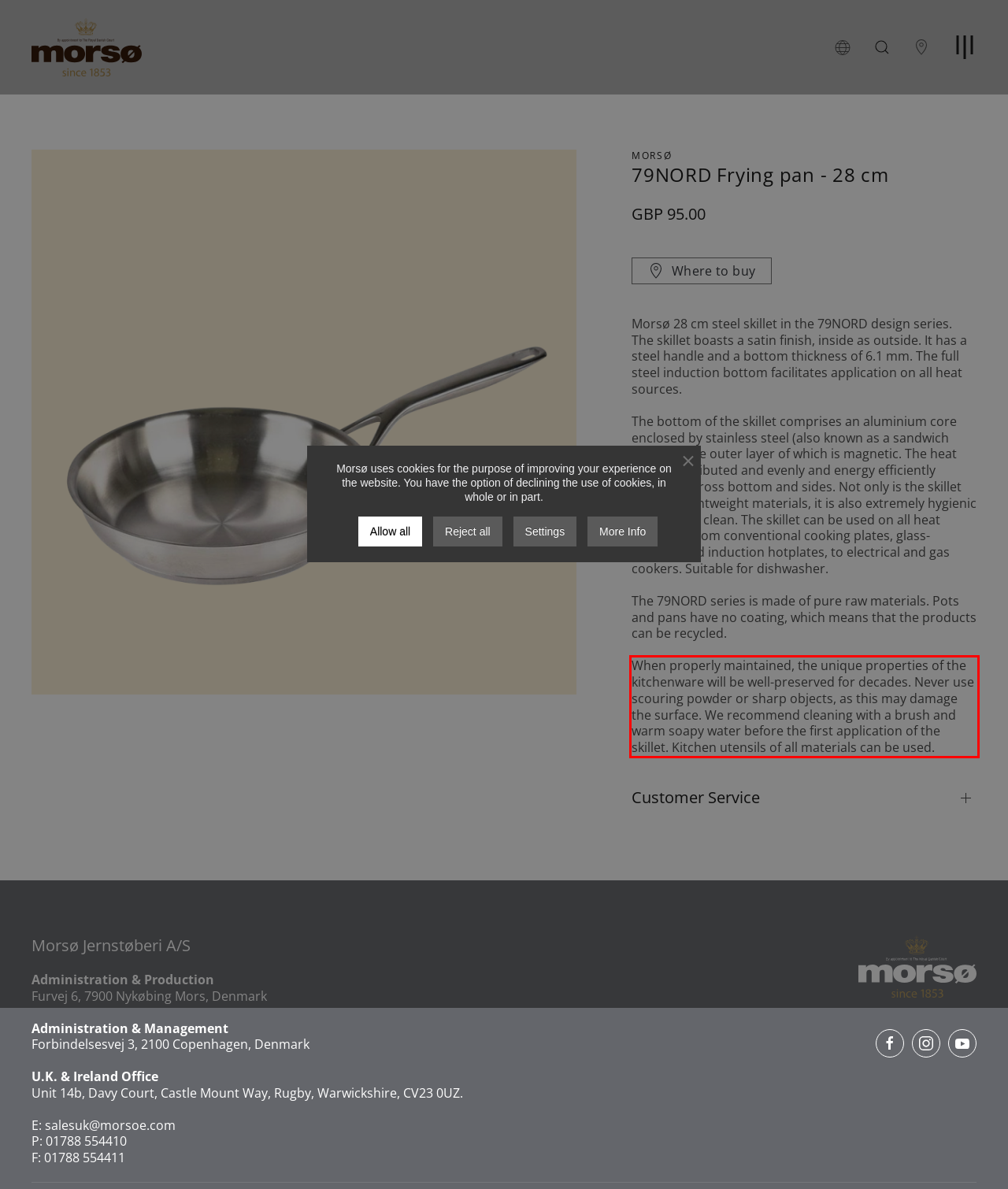Please recognize and transcribe the text located inside the red bounding box in the webpage image.

When properly maintained, the unique properties of the kitchenware will be well-preserved for decades. Never use scouring powder or sharp objects, as this may damage the surface. We recommend cleaning with a brush and warm soapy water before the first application of the skillet. Kitchen utensils of all materials can be used.